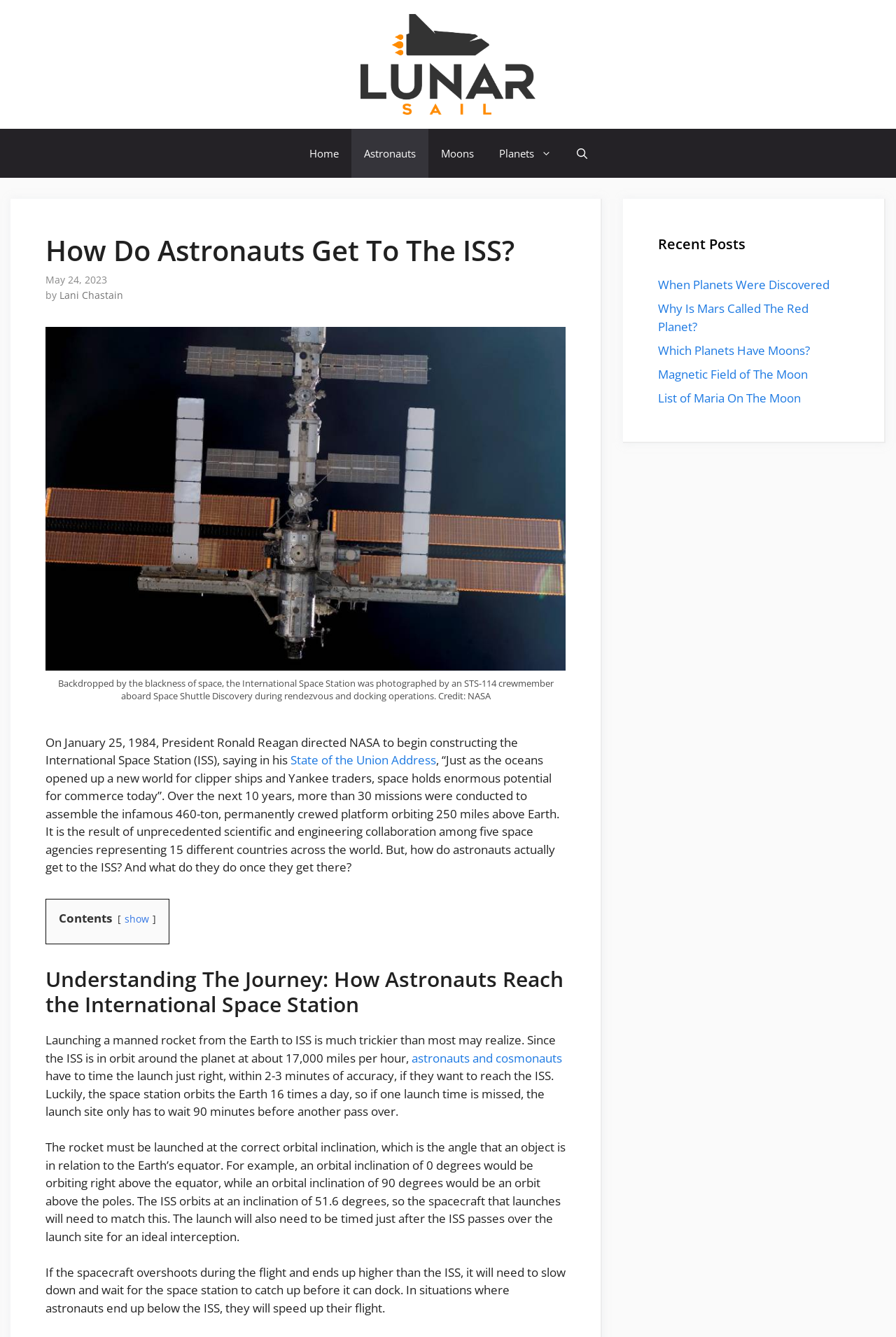Locate the bounding box coordinates of the element that should be clicked to execute the following instruction: "Click the 'State of the Union Address' link".

[0.324, 0.562, 0.487, 0.575]